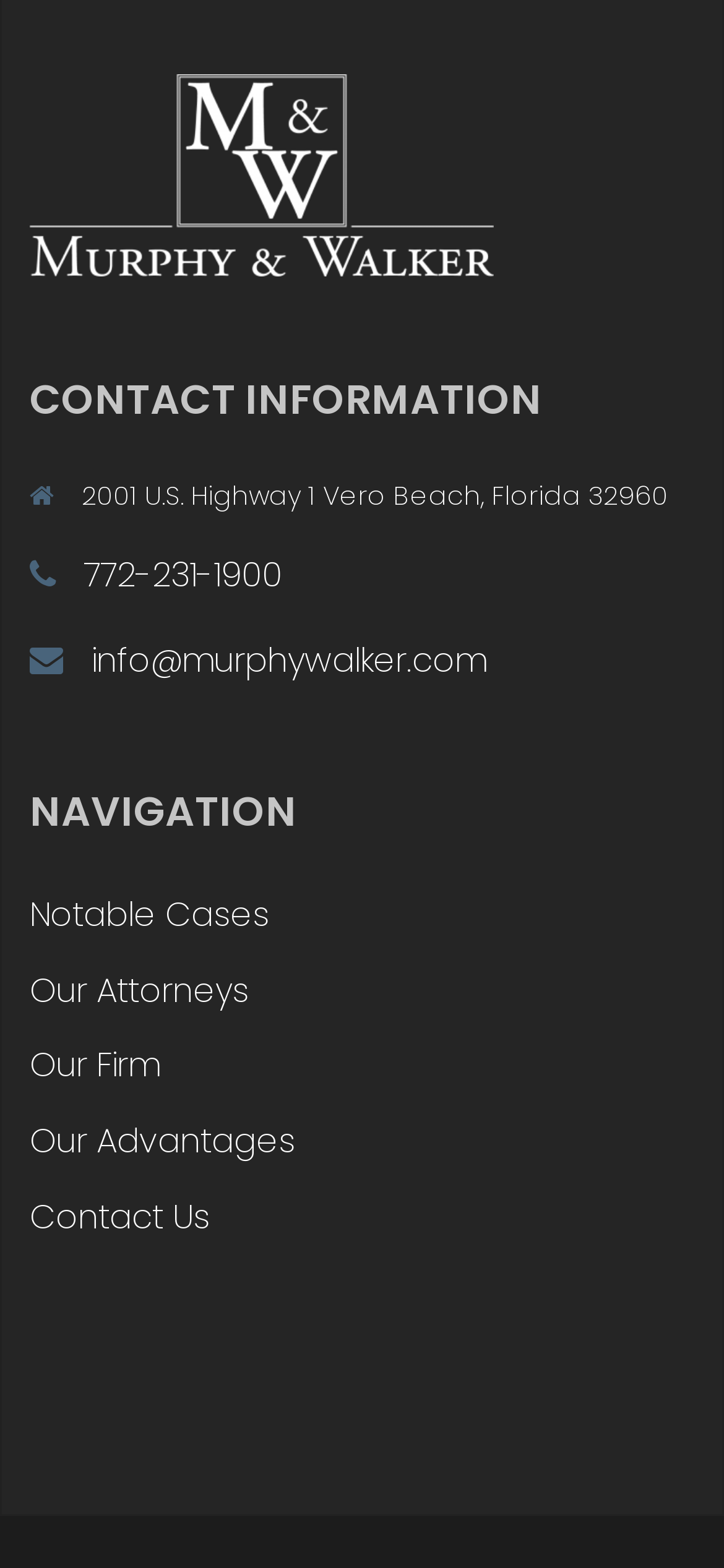Analyze the image and give a detailed response to the question:
What are the main sections of the Murphy & Walker website?

I found the main sections by looking at the link elements with the bounding box coordinates [0.041, 0.568, 0.372, 0.598], [0.041, 0.616, 0.344, 0.646], [0.041, 0.664, 0.221, 0.694], [0.041, 0.712, 0.408, 0.742], and [0.041, 0.76, 0.29, 0.79], which contain the text 'Notable Cases', 'Our Attorneys', 'Our Firm', 'Our Advantages', and 'Contact Us', respectively.